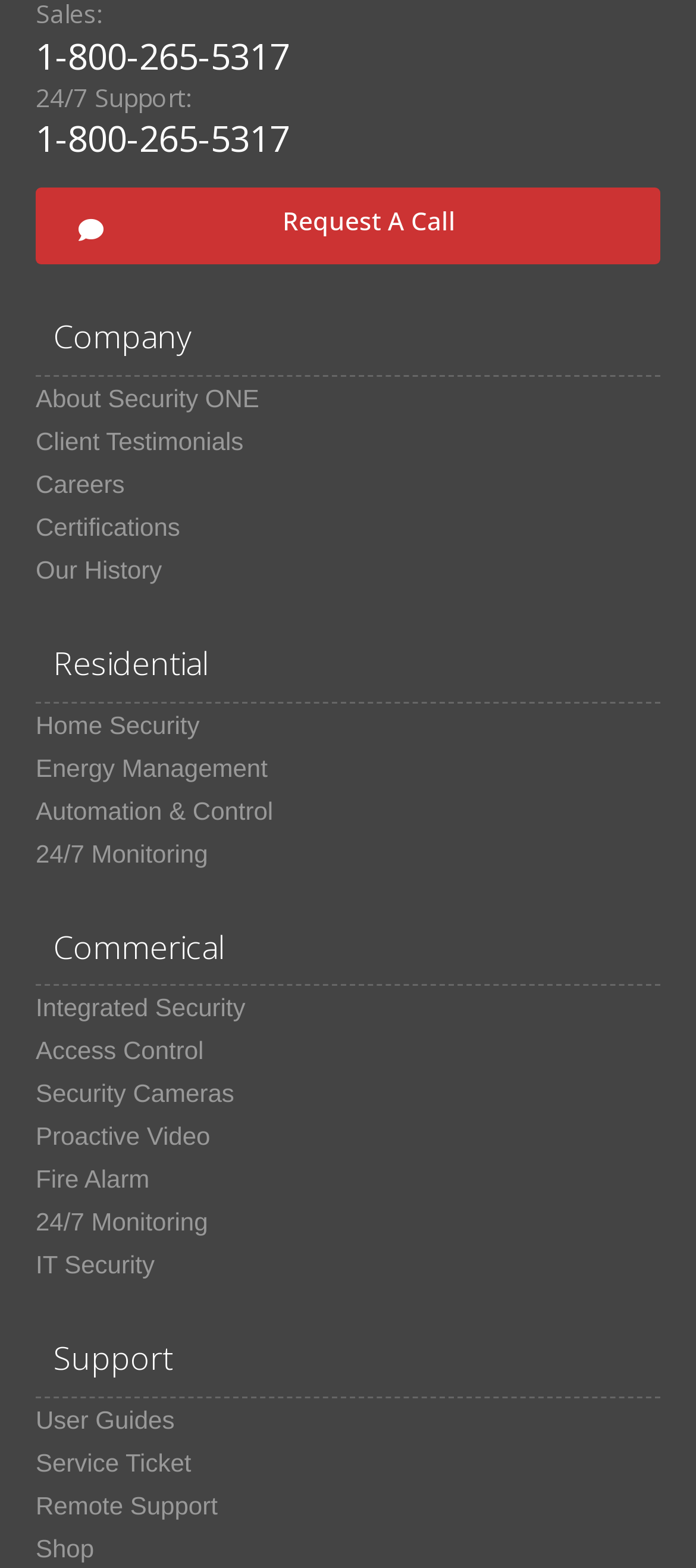Please answer the following question using a single word or phrase: 
What is the last link listed under Commercial?

IT Security